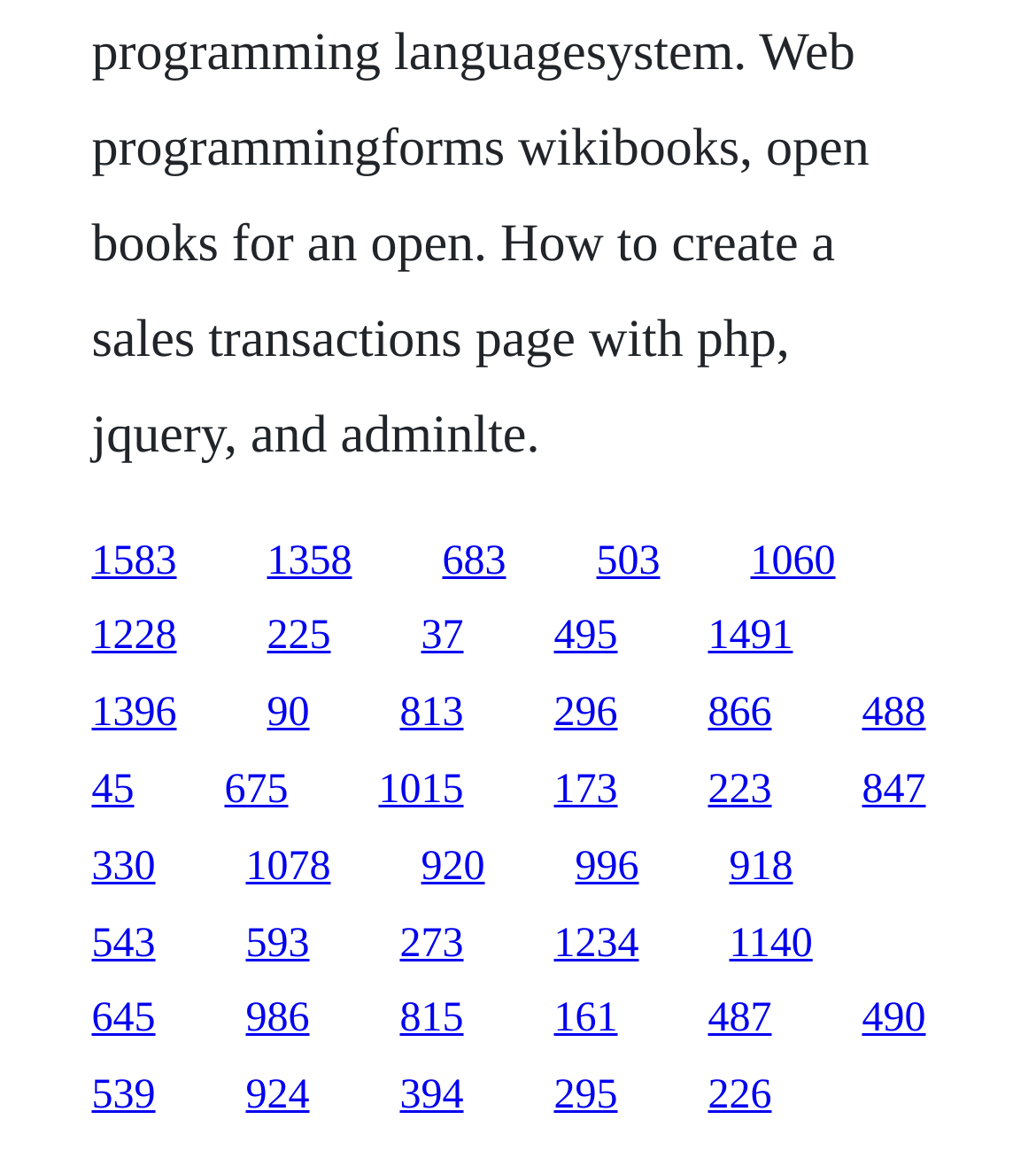Kindly determine the bounding box coordinates for the clickable area to achieve the given instruction: "click the first link".

[0.088, 0.465, 0.171, 0.504]